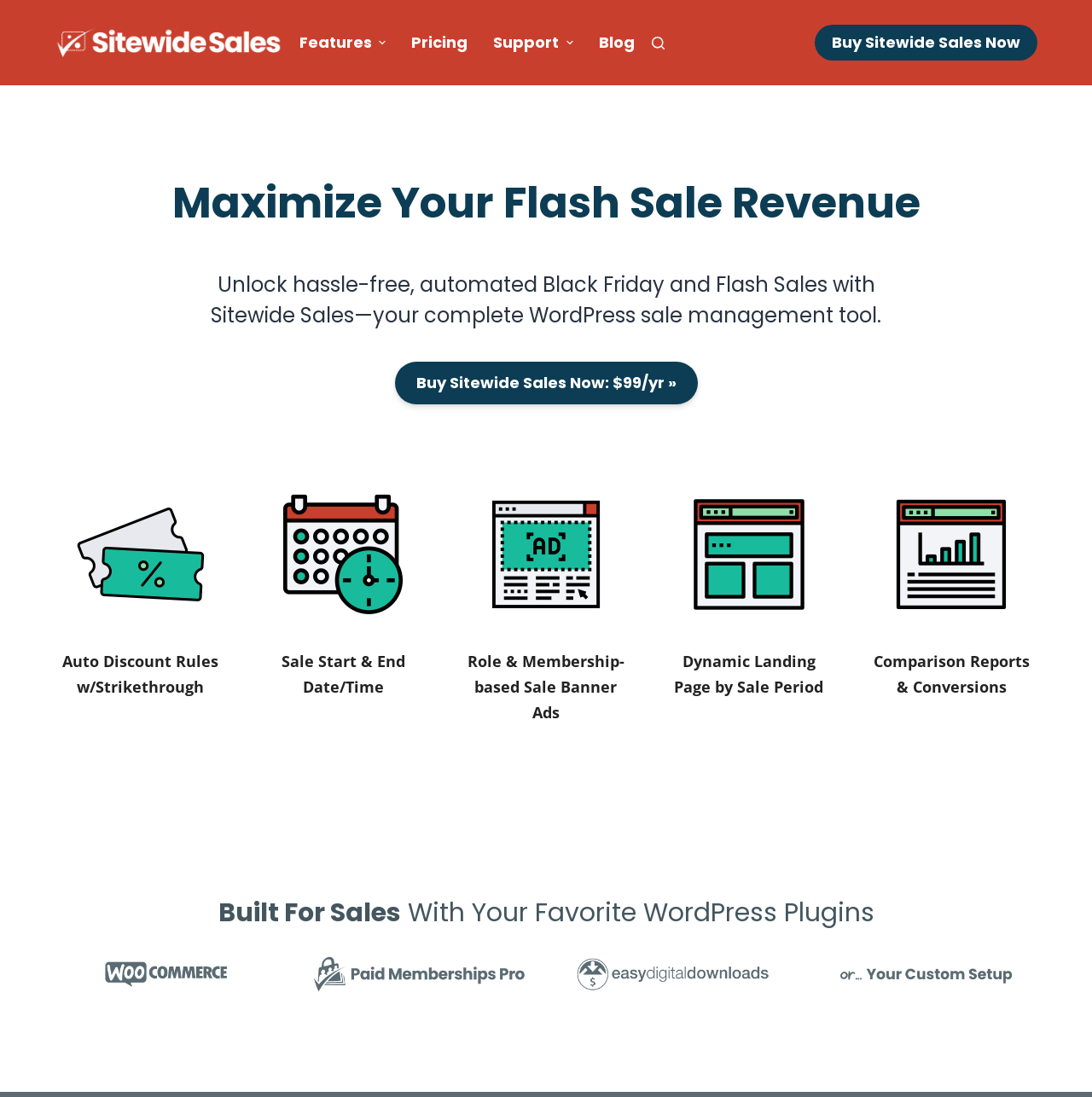Please determine the bounding box coordinates of the element's region to click in order to carry out the following instruction: "Click the 'Buy Sitewide Sales Now' button". The coordinates should be four float numbers between 0 and 1, i.e., [left, top, right, bottom].

[0.746, 0.023, 0.95, 0.055]